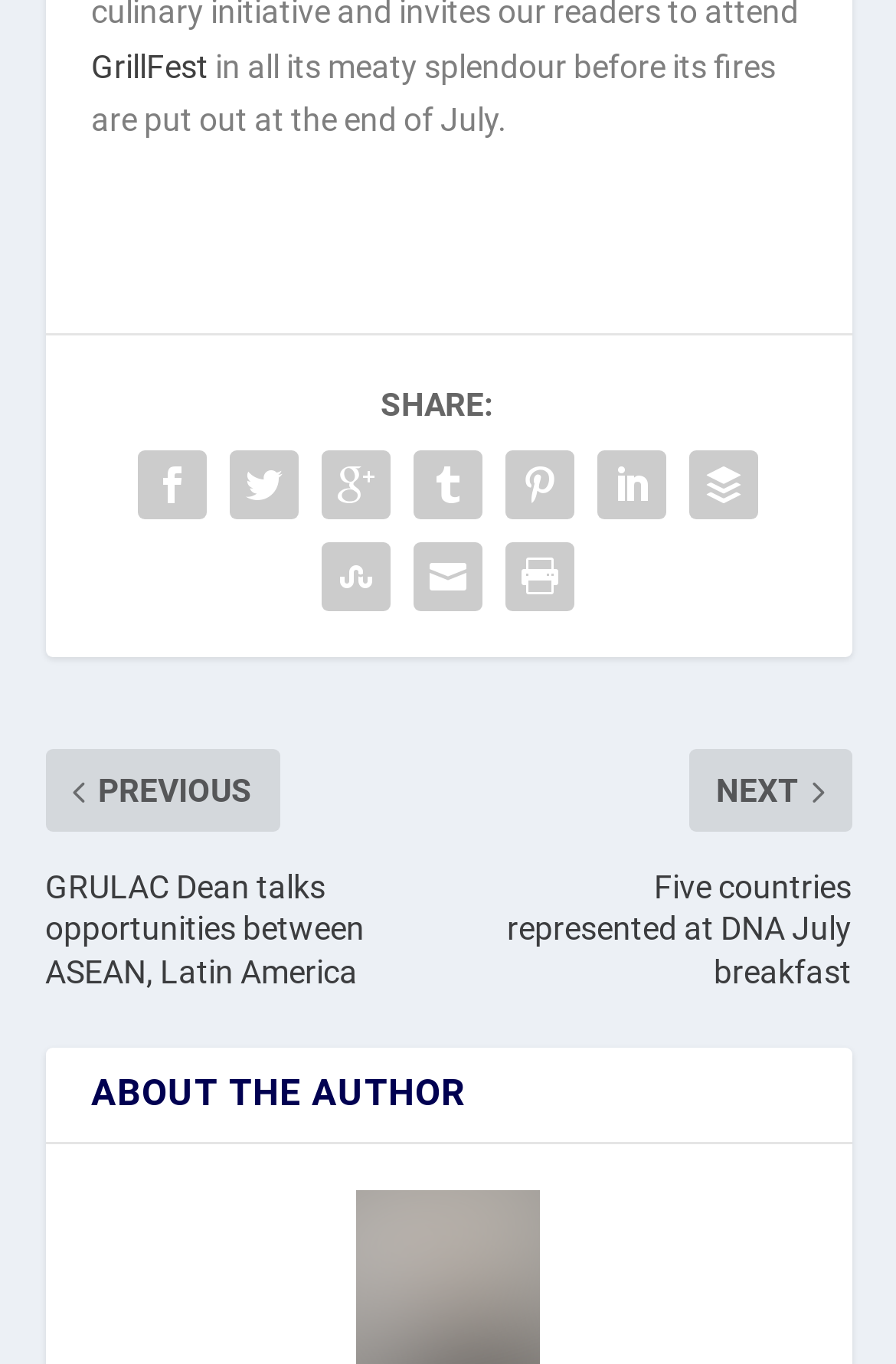Identify the bounding box coordinates of the clickable region necessary to fulfill the following instruction: "Visit the website homepage". The bounding box coordinates should be four float numbers between 0 and 1, i.e., [left, top, right, bottom].

None